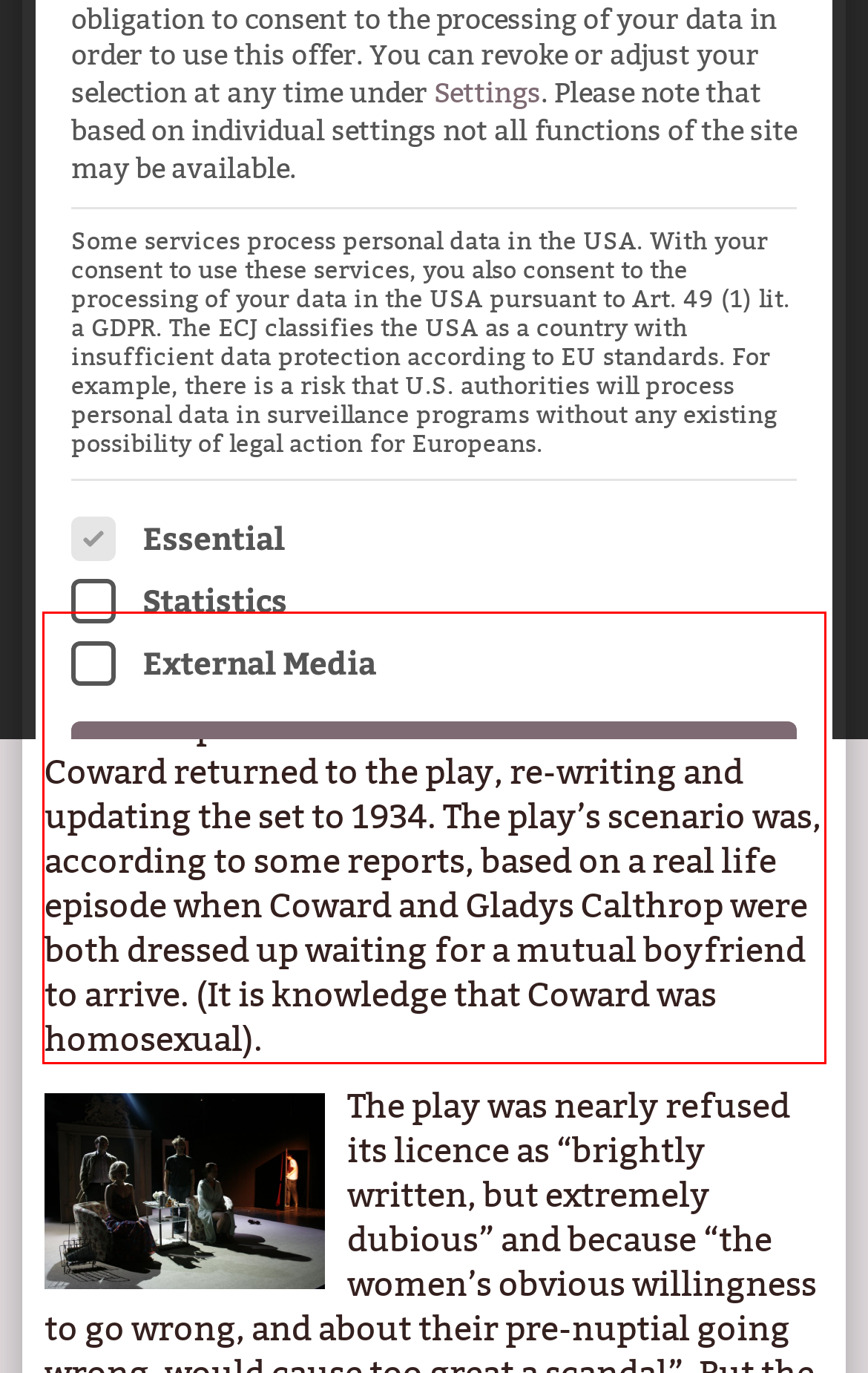Within the screenshot of the webpage, locate the red bounding box and use OCR to identify and provide the text content inside it.

Fallen Angels is one of Coward’s earliest plays: written in 1923, premiered in 1925, revived in 1949 and produced in America in 1955. In 1958 Coward returned to the play, re-writing and updating the set to 1934. The play’s scenario was, according to some reports, based on a real life episode when Coward and Gladys Calthrop were both dressed up waiting for a mutual boyfriend to arrive. (It is knowledge that Coward was homosexual).